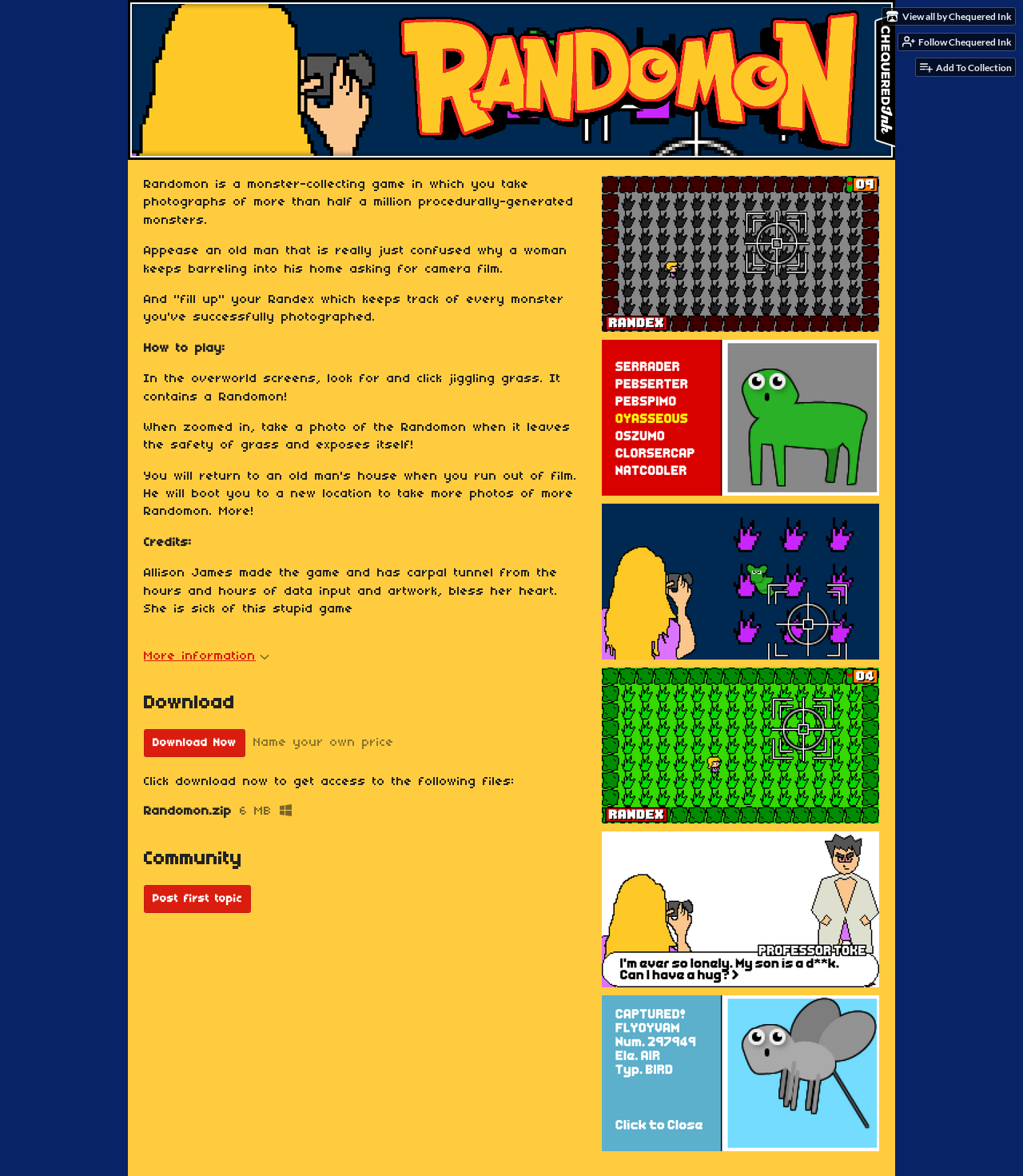How many links are available in the community section?
Please provide a single word or phrase as your answer based on the image.

5